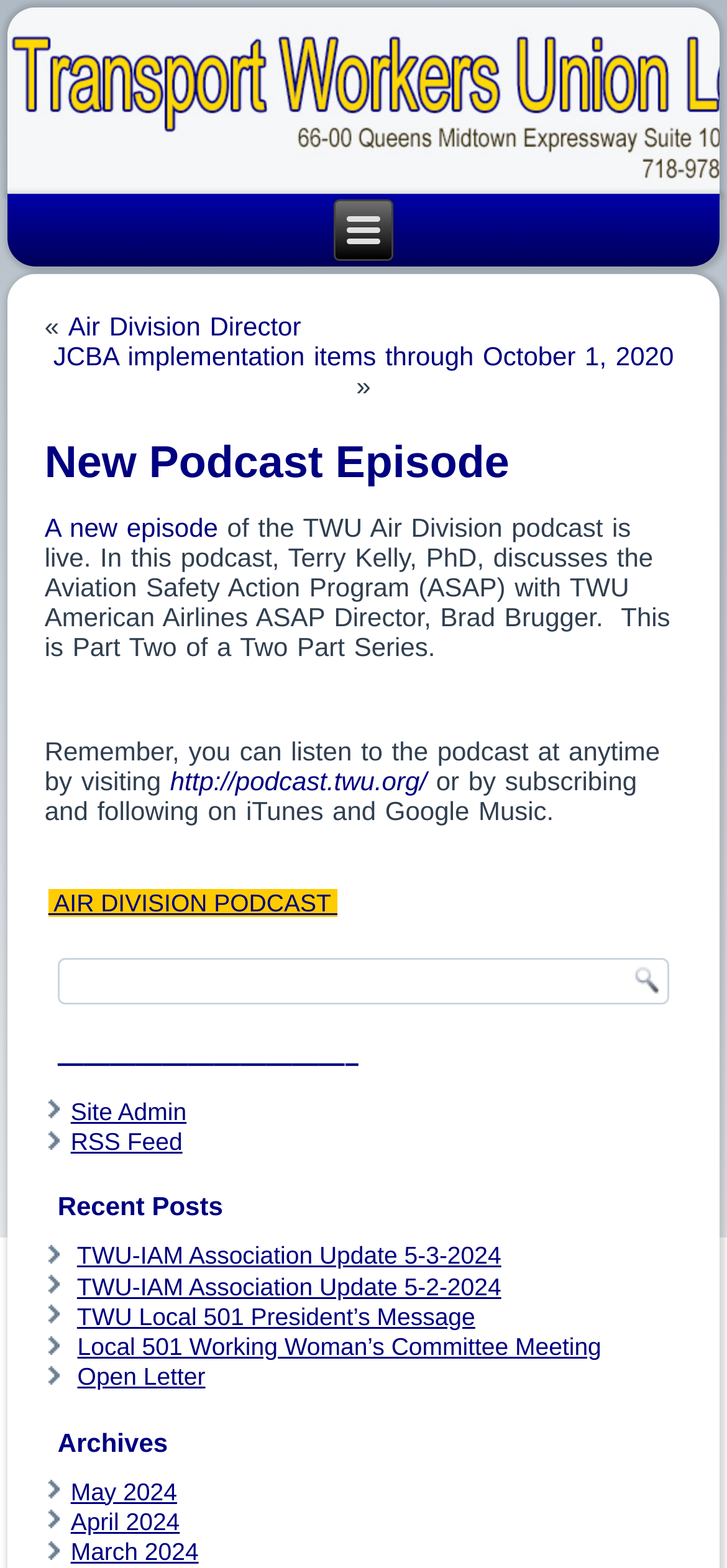Using the information from the screenshot, answer the following question thoroughly:
What is the URL of the podcast website?

I found the URL of the podcast website by looking at the link element with the text 'http://podcast.twu.org/' which is located in the article section.